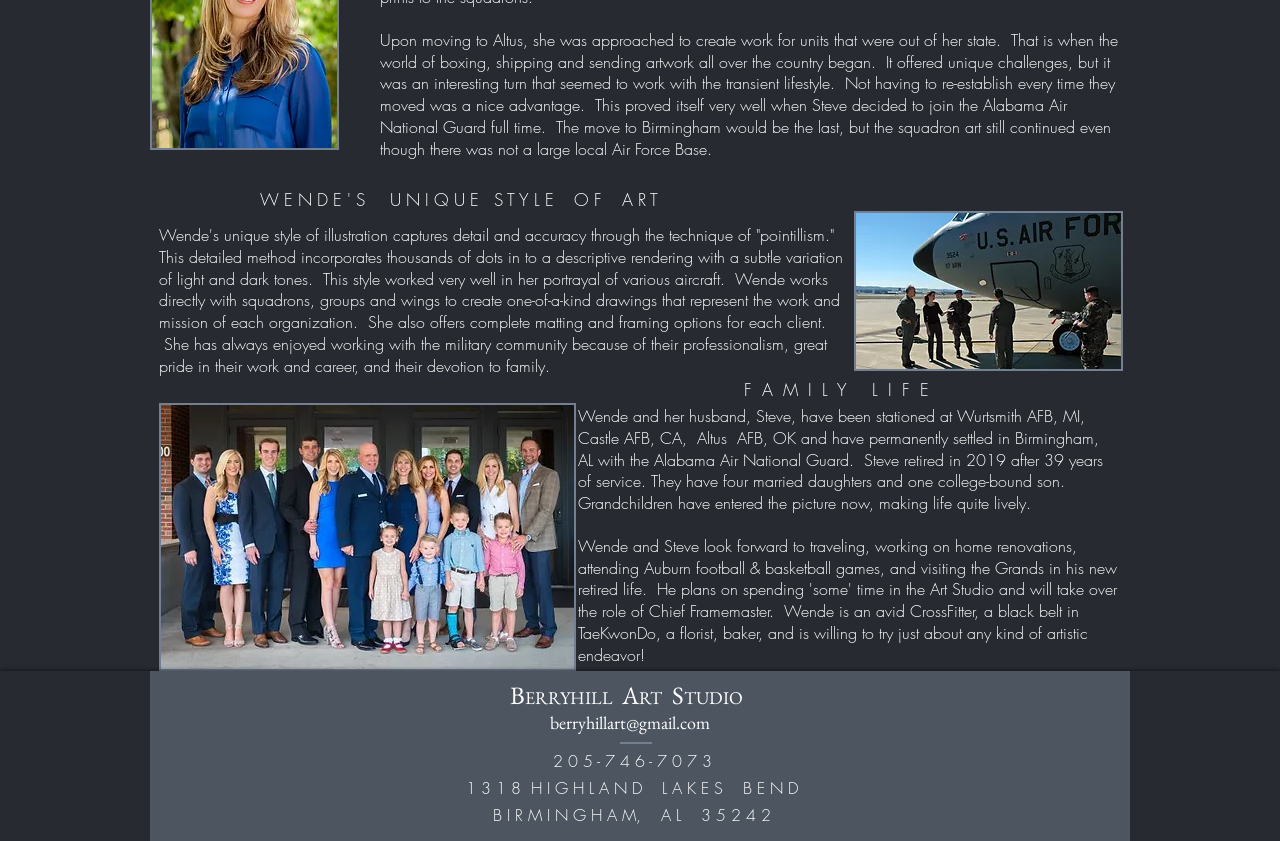Find the bounding box coordinates for the UI element that matches this description: "berryhillart@gmail.com".

[0.43, 0.845, 0.555, 0.873]